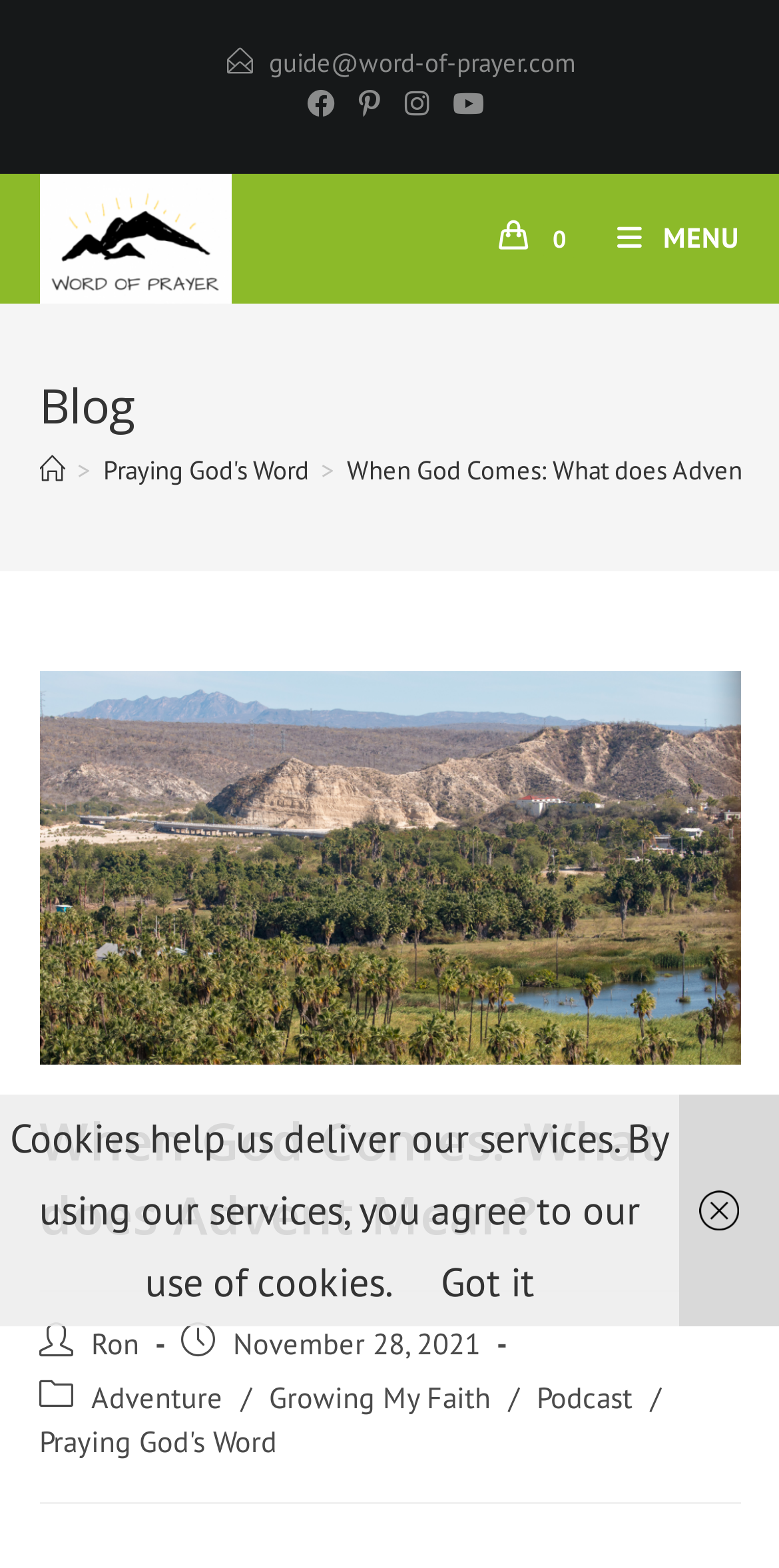Find and indicate the bounding box coordinates of the region you should select to follow the given instruction: "Click on Facebook link".

[0.378, 0.055, 0.445, 0.078]